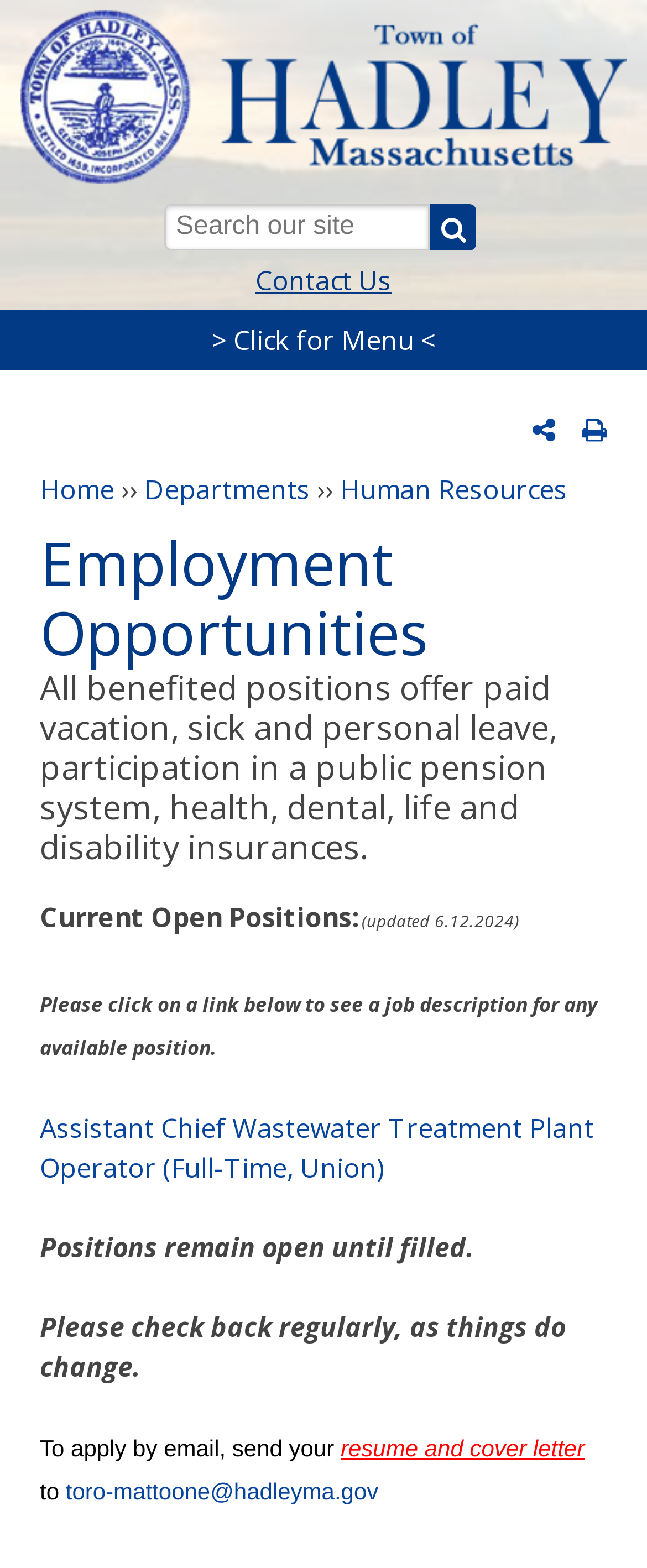Identify the bounding box coordinates of the clickable region required to complete the instruction: "Contact Us". The coordinates should be given as four float numbers within the range of 0 and 1, i.e., [left, top, right, bottom].

[0.395, 0.167, 0.605, 0.19]